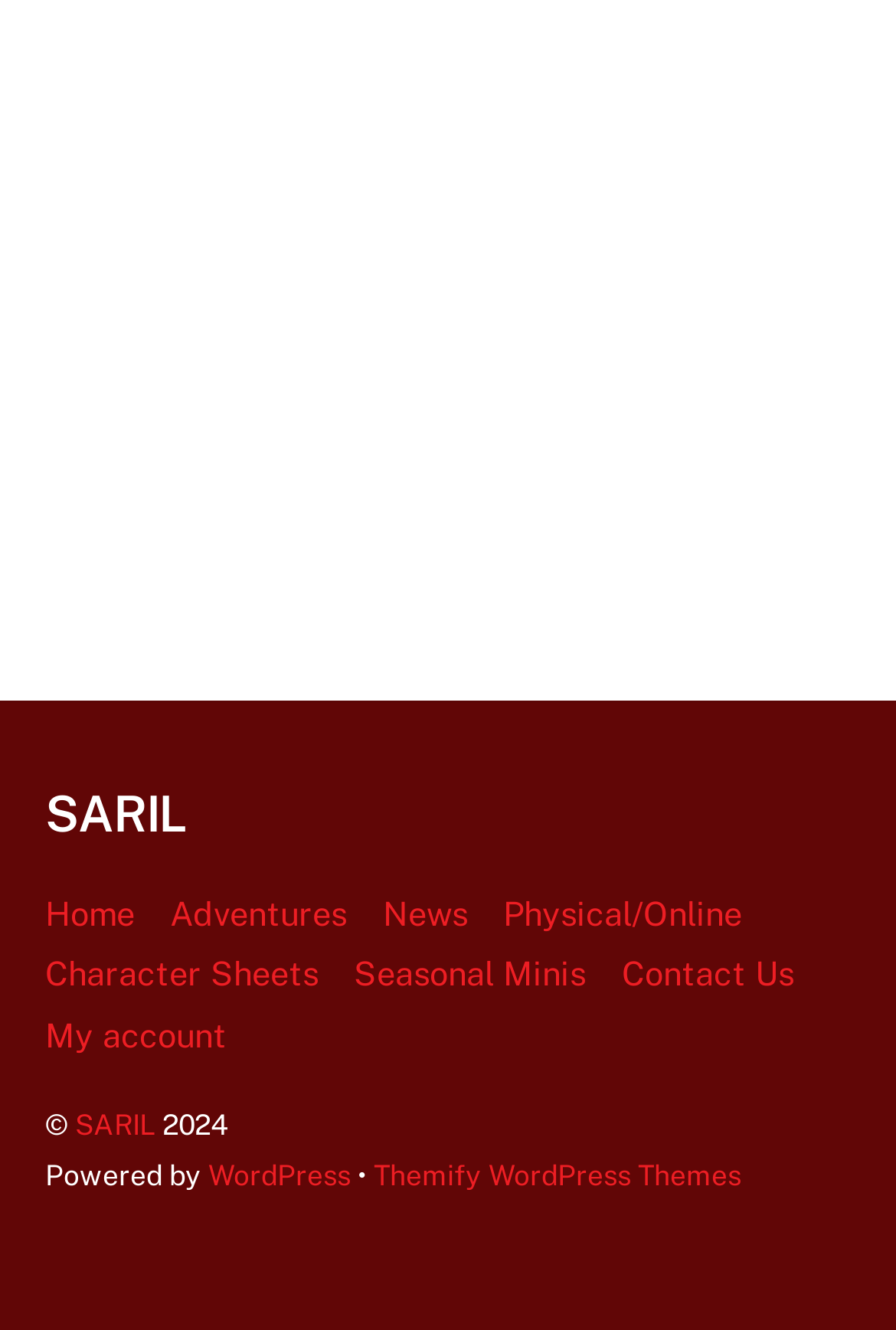Show the bounding box coordinates for the element that needs to be clicked to execute the following instruction: "view adventures". Provide the coordinates in the form of four float numbers between 0 and 1, i.e., [left, top, right, bottom].

[0.19, 0.672, 0.387, 0.701]